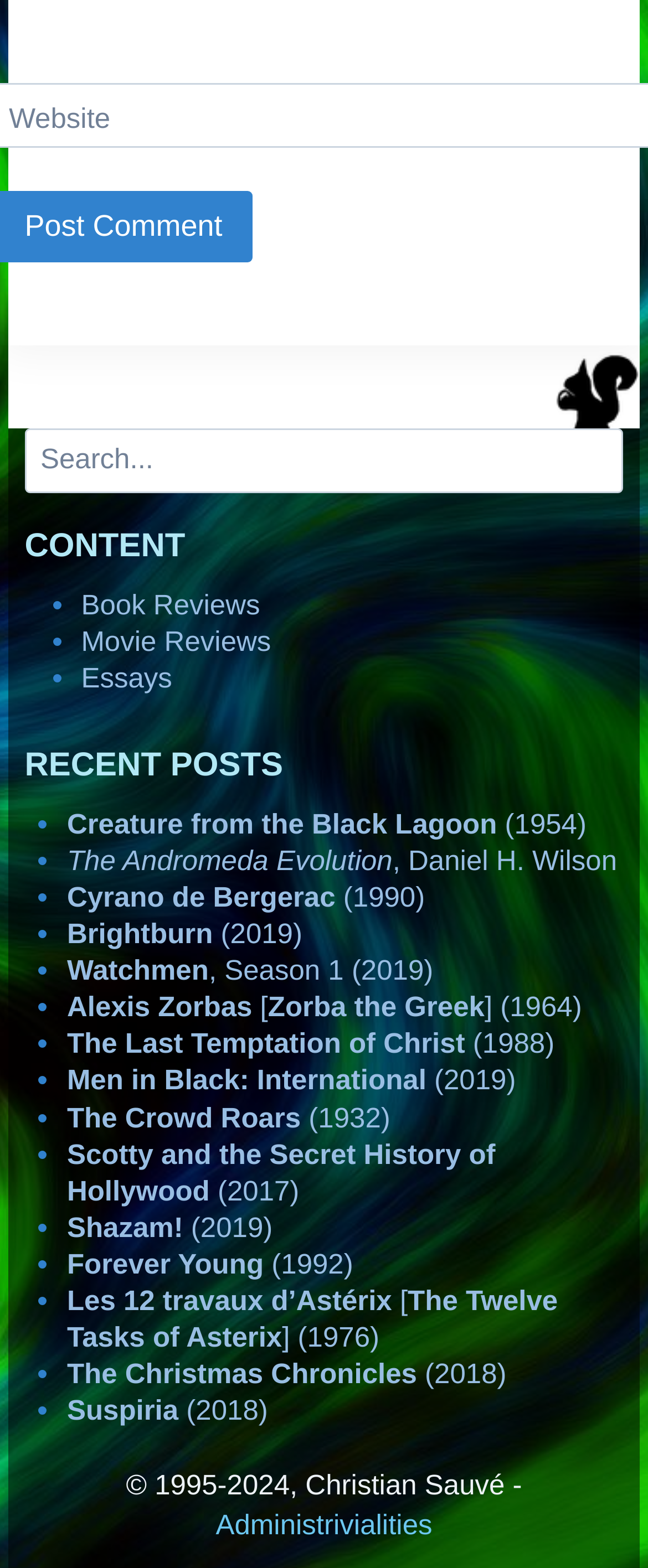What type of content is available on this website?
Using the information from the image, provide a comprehensive answer to the question.

Based on the webpage, I can see that there are links to book reviews, movie reviews, and essays, which suggests that this website provides a platform for users to access and read reviews and essays on various topics.